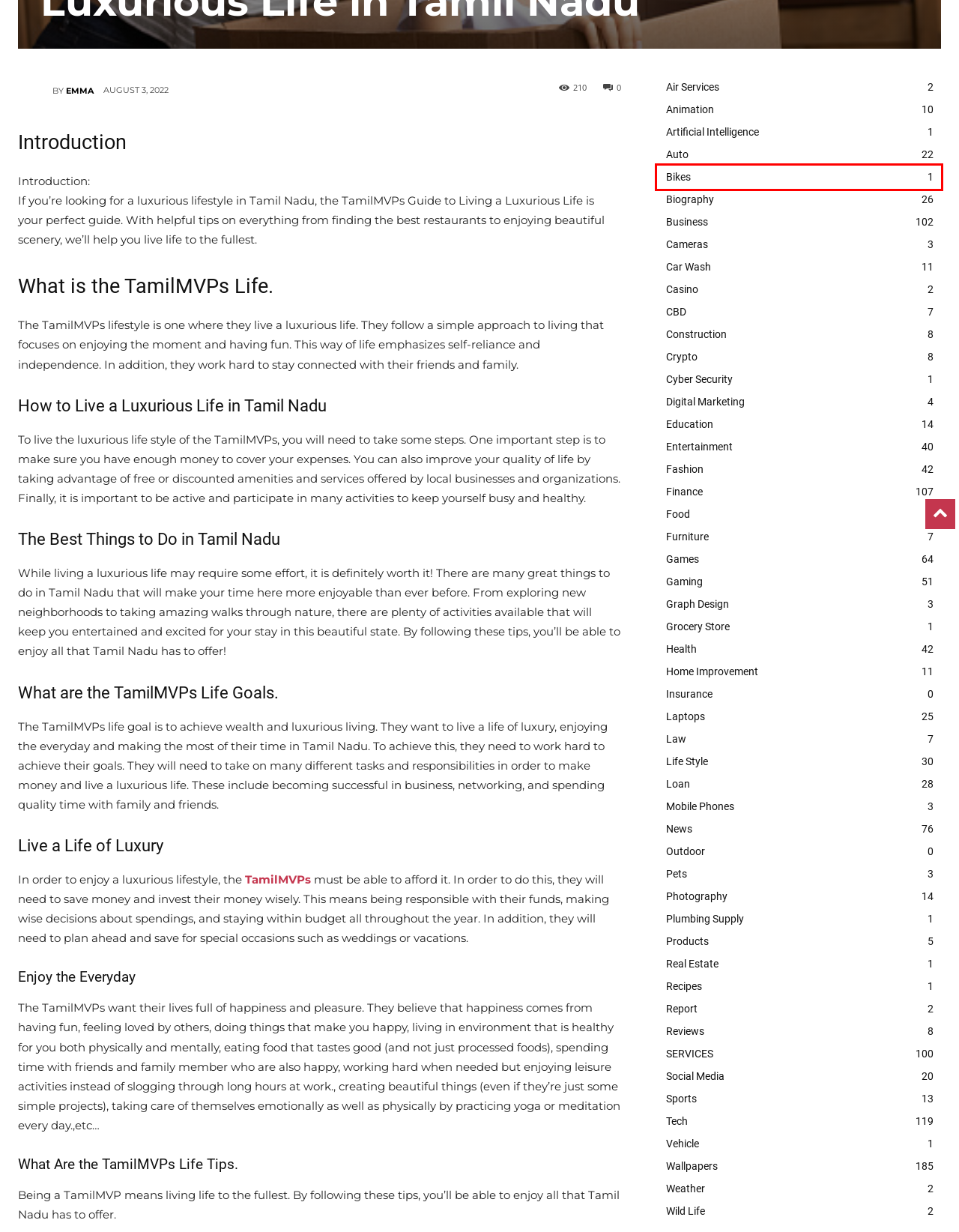Examine the screenshot of the webpage, noting the red bounding box around a UI element. Pick the webpage description that best matches the new page after the element in the red bounding box is clicked. Here are the candidates:
A. Construction Archives - Movie To News
B. Bikes Archives - Movie To News
C. Weather Archives - Movie To News
D. Real Estate Archives - Movie To News
E. Casino Archives - Movie To News
F. Air Services Archives - Movie To News
G. Gaming Archives - Movie To News
H. Vehicle Archives - Movie To News

B